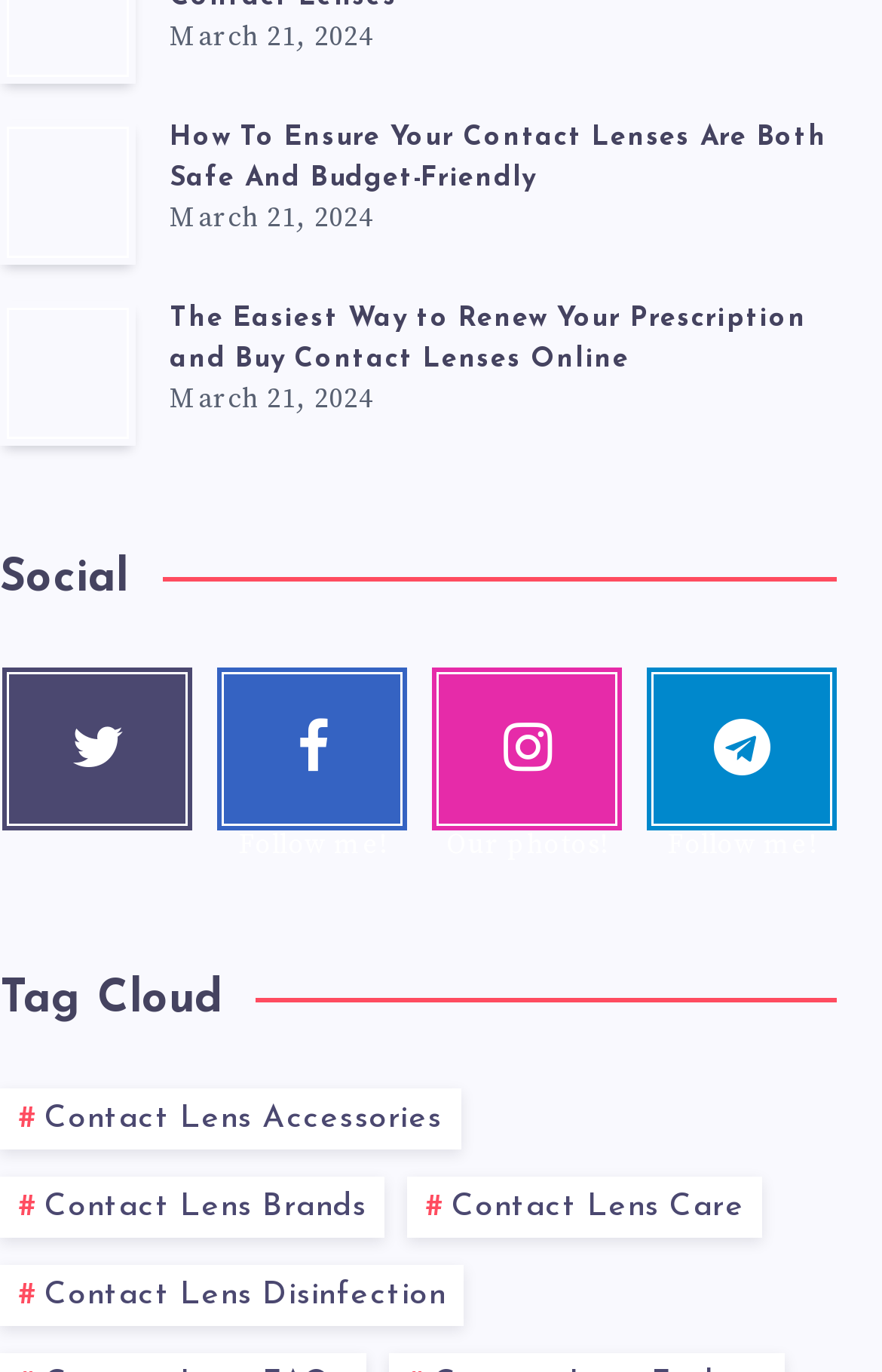What is the date of the first article?
Answer the question with a single word or phrase by looking at the picture.

March 21, 2024